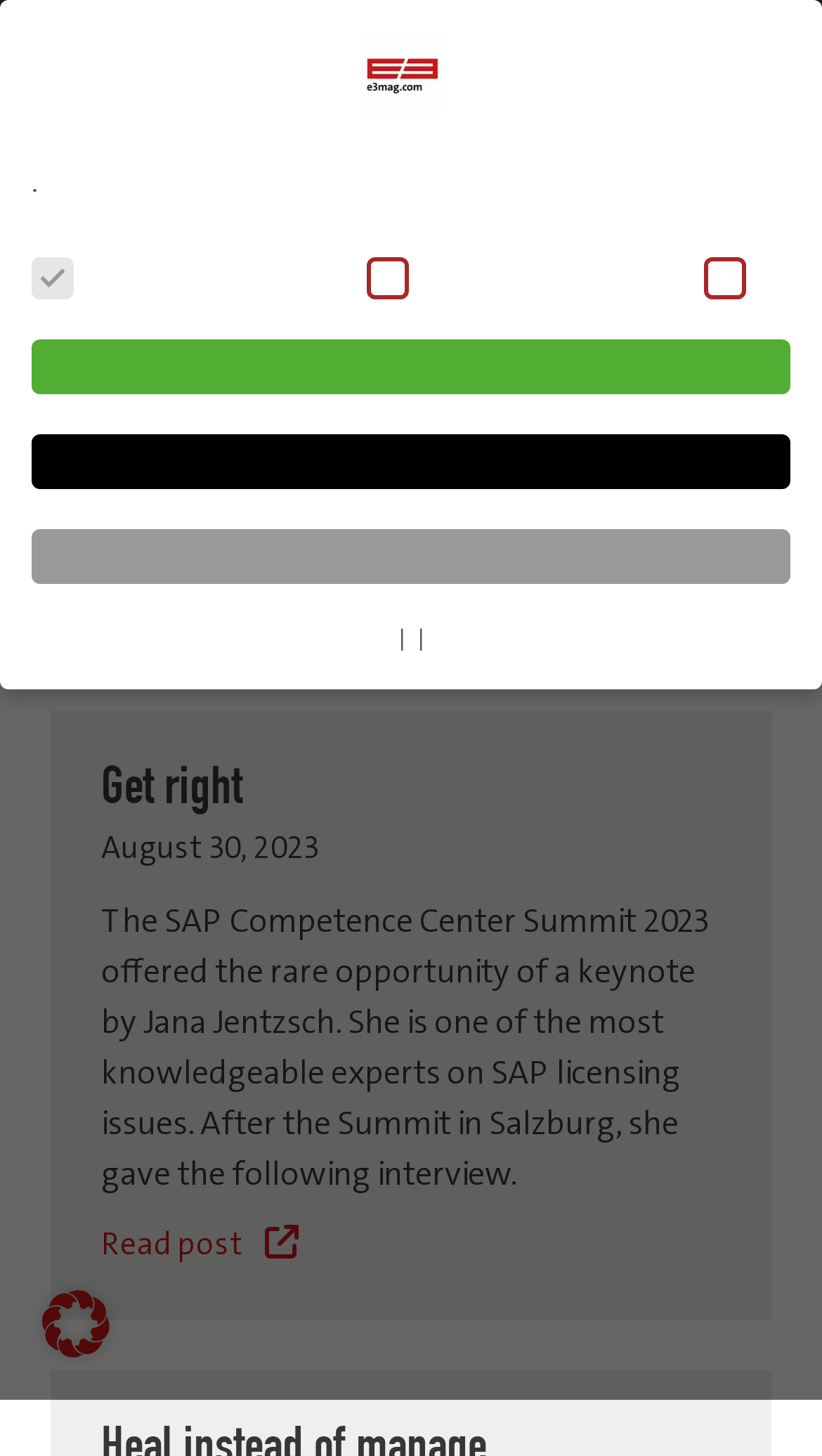Please locate the bounding box coordinates of the region I need to click to follow this instruction: "Check the site's copyright information".

None